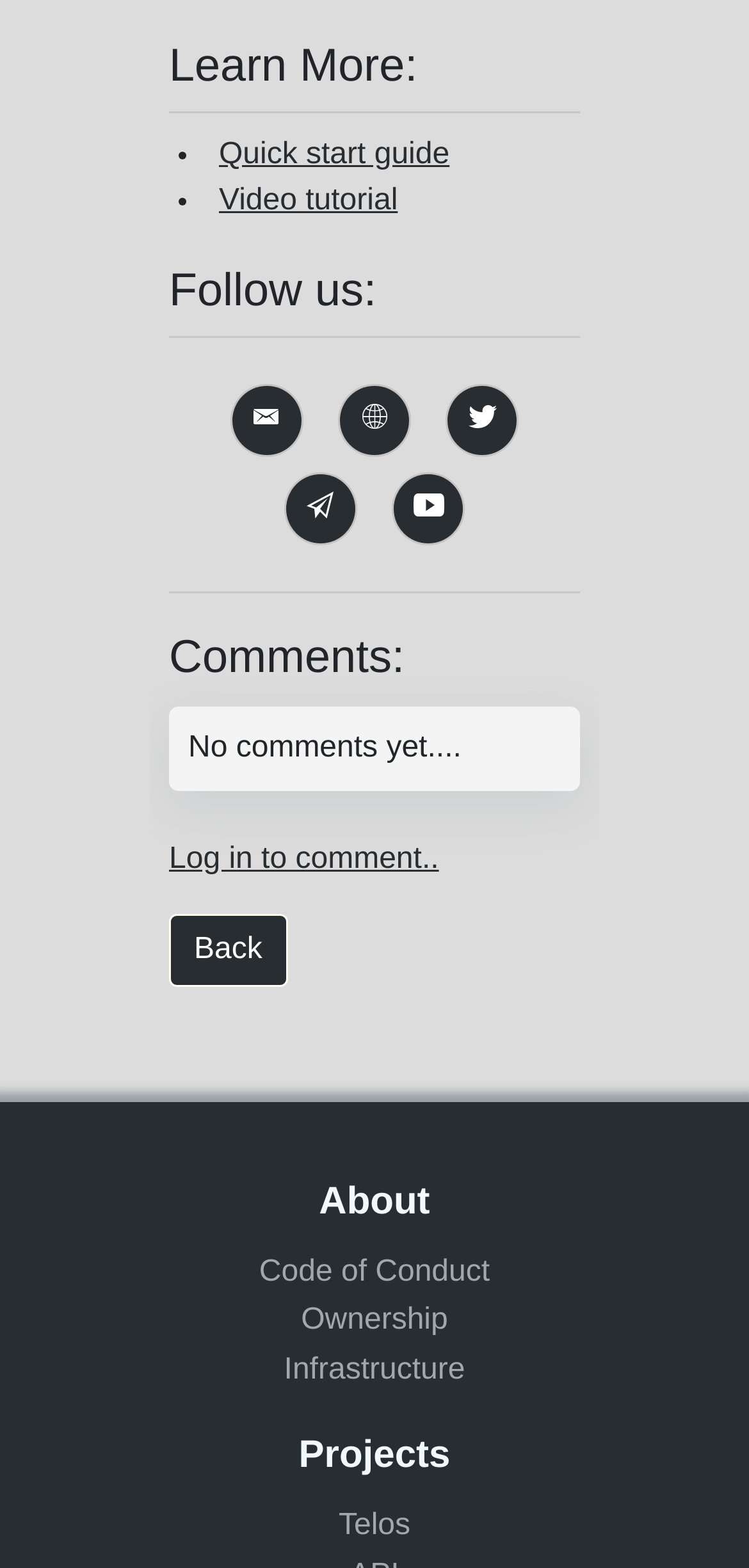Using the image as a reference, answer the following question in as much detail as possible:
Where is the 'About' section located?

By analyzing the bounding box coordinates, I found that the heading element 'About' has a y1 value of 0.751, which is relatively large compared to other elements, indicating that it is located at the bottom of the page. Its x1 value of 0.038 suggests that it is located on the right side of the page.